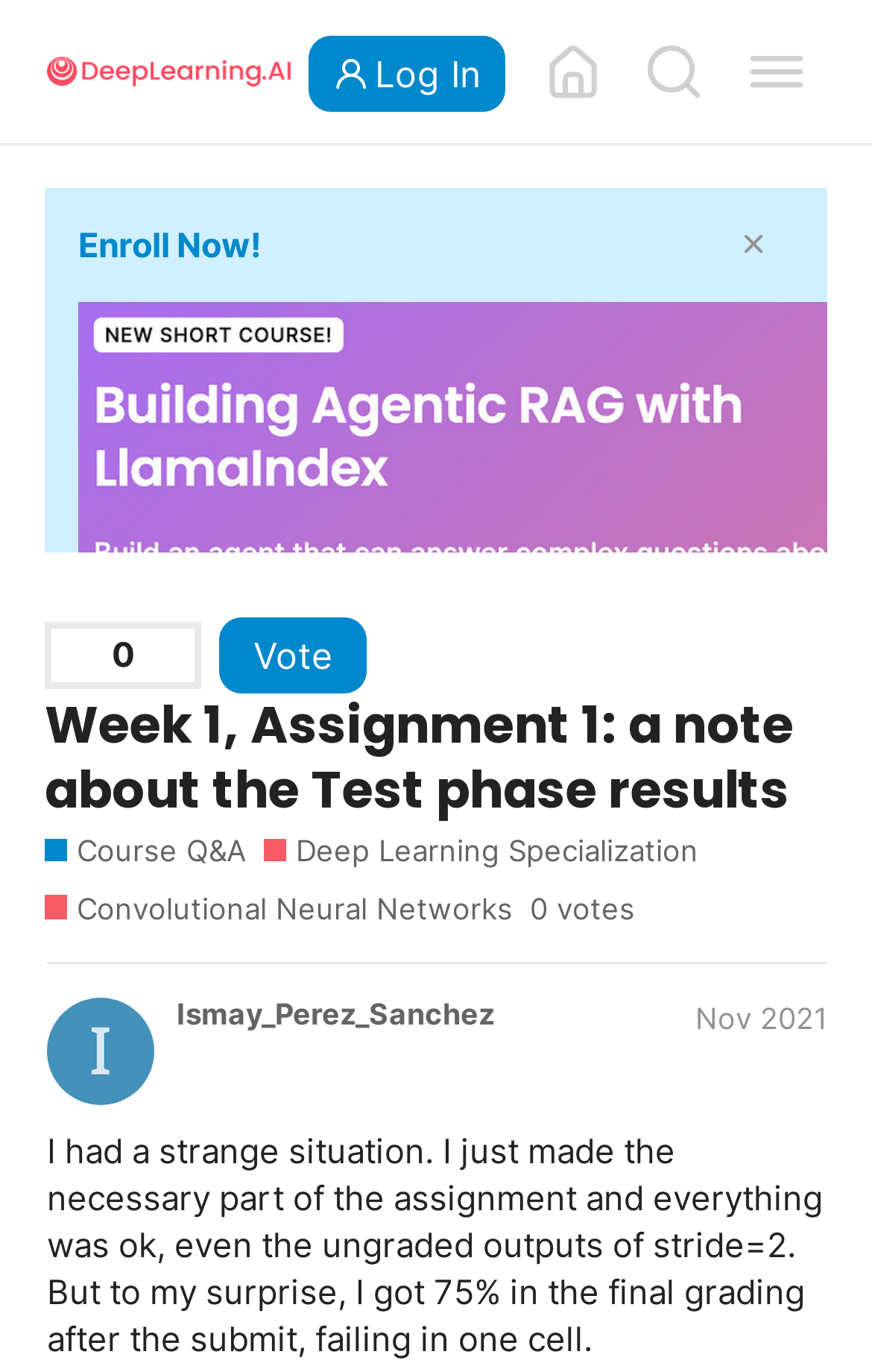Locate the bounding box coordinates of the element I should click to achieve the following instruction: "Enroll in the course".

[0.09, 0.163, 0.3, 0.194]